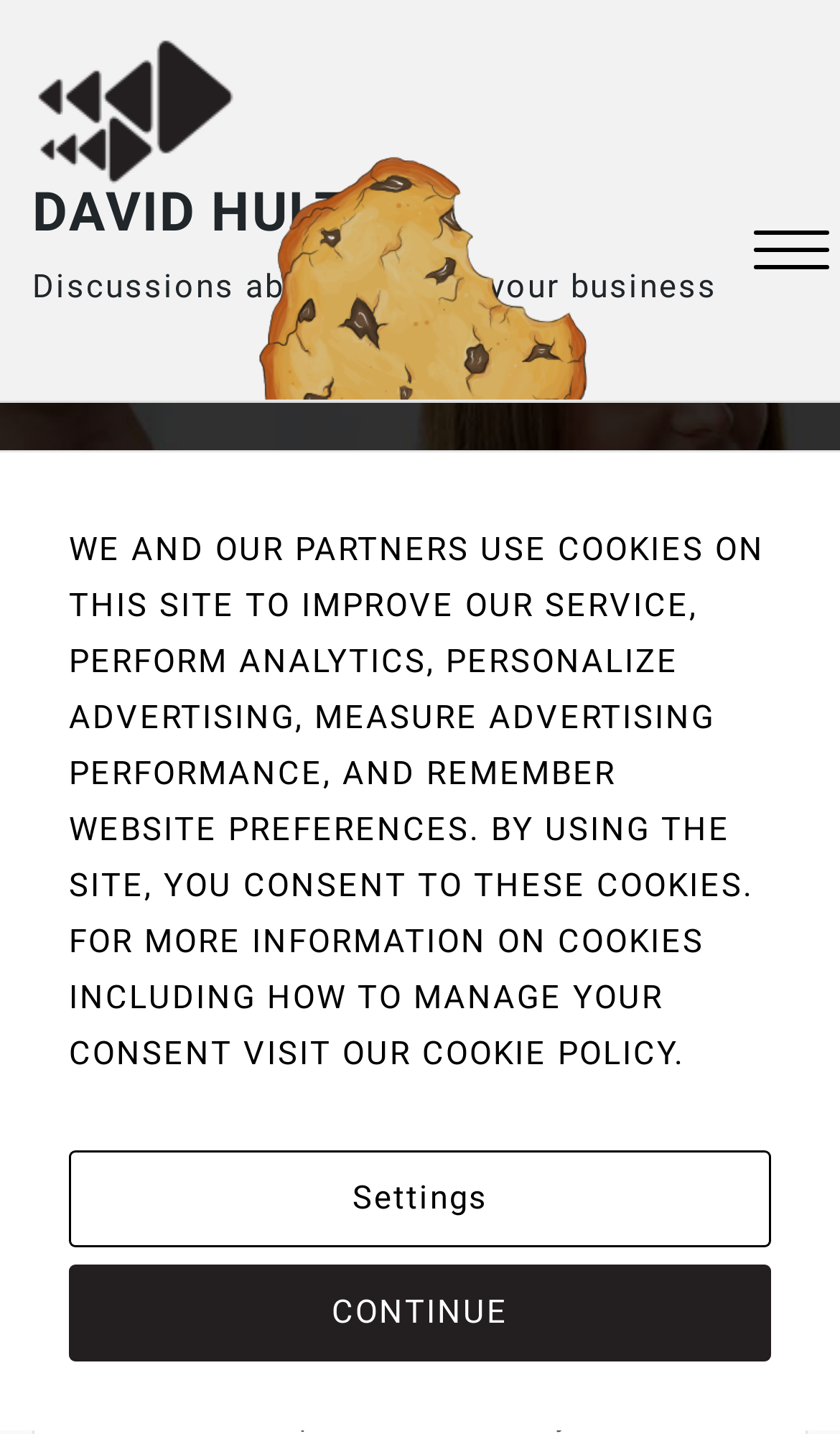What is the topic of discussion?
Refer to the image and offer an in-depth and detailed answer to the question.

The topic of discussion is mentioned in the subtitle 'Discussions about growing your business', which is located below the author's name. This suggests that the webpage is focused on discussing ways to grow a business.